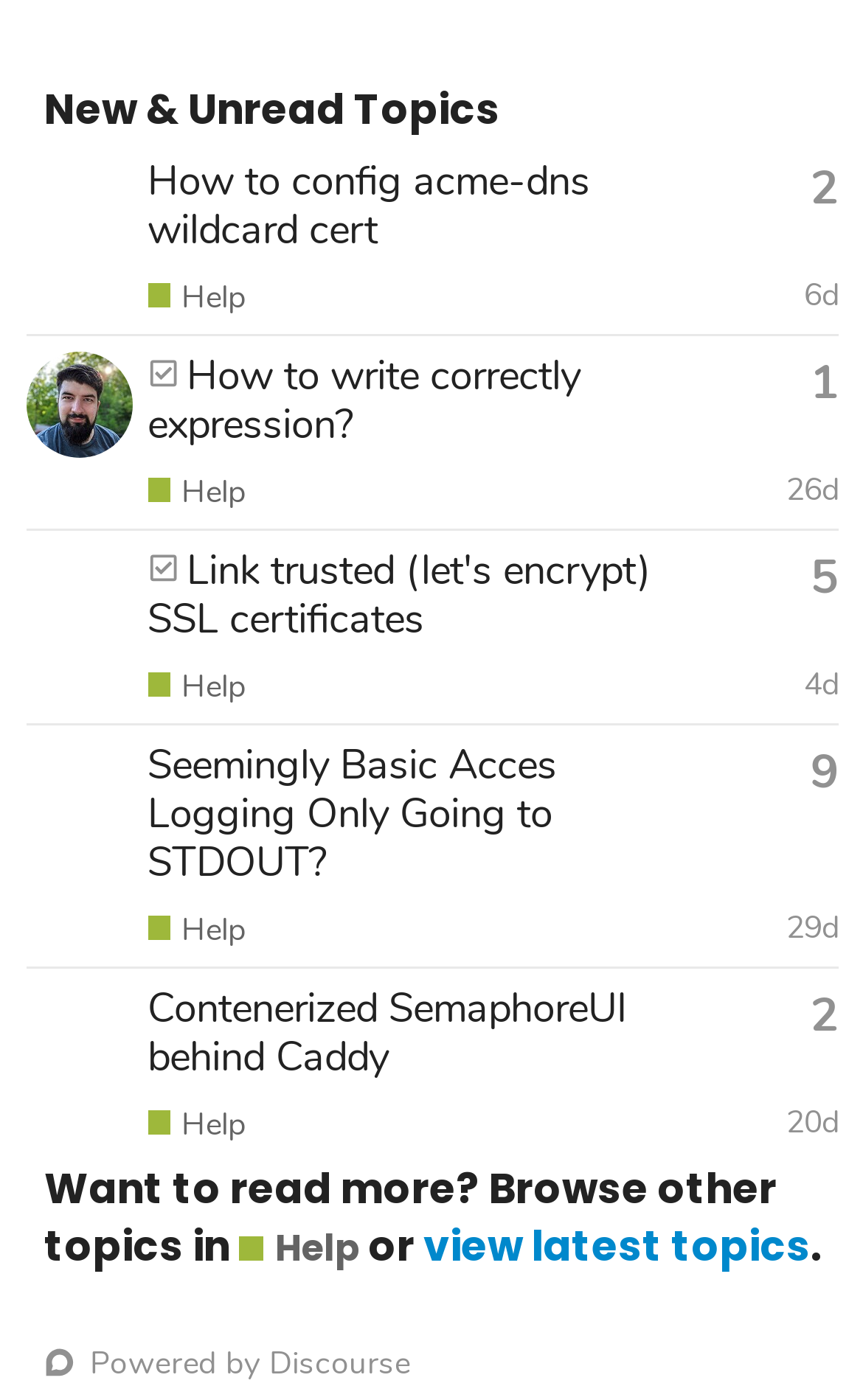Determine the coordinates of the bounding box that should be clicked to complete the instruction: "Get help about using and configuring Caddy". The coordinates should be represented by four float numbers between 0 and 1: [left, top, right, bottom].

[0.171, 0.201, 0.285, 0.227]